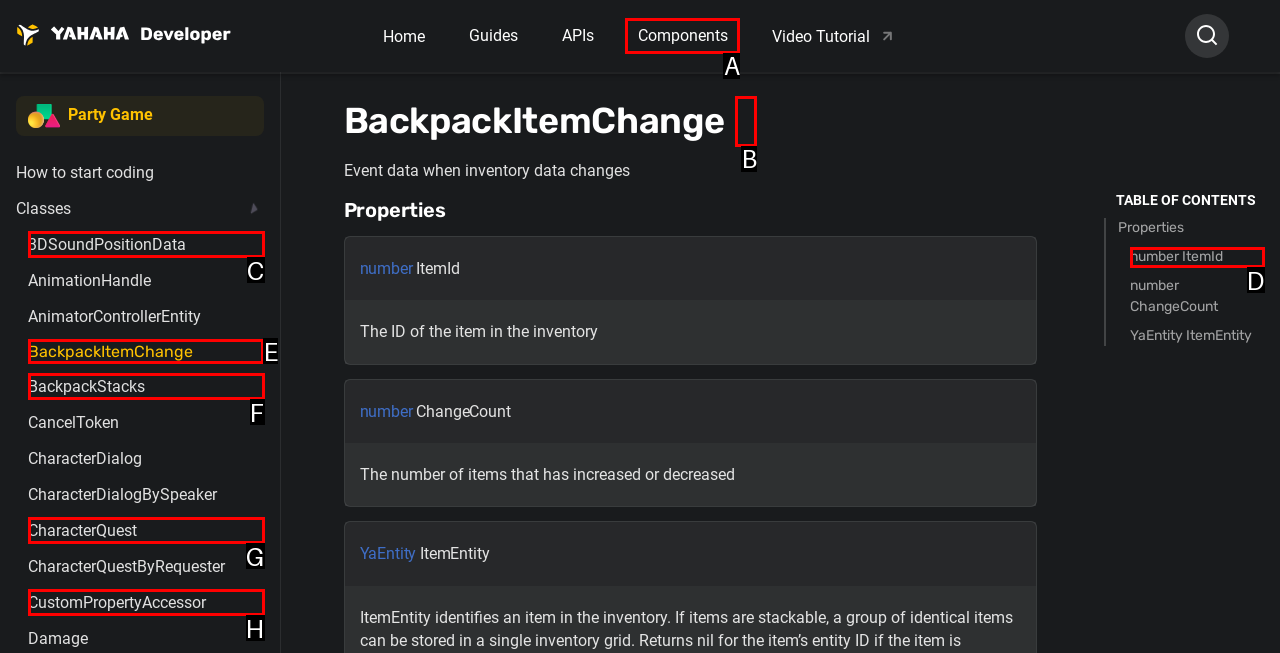Tell me which one HTML element I should click to complete the following task: Learn about BackpackItemChange Answer with the option's letter from the given choices directly.

E